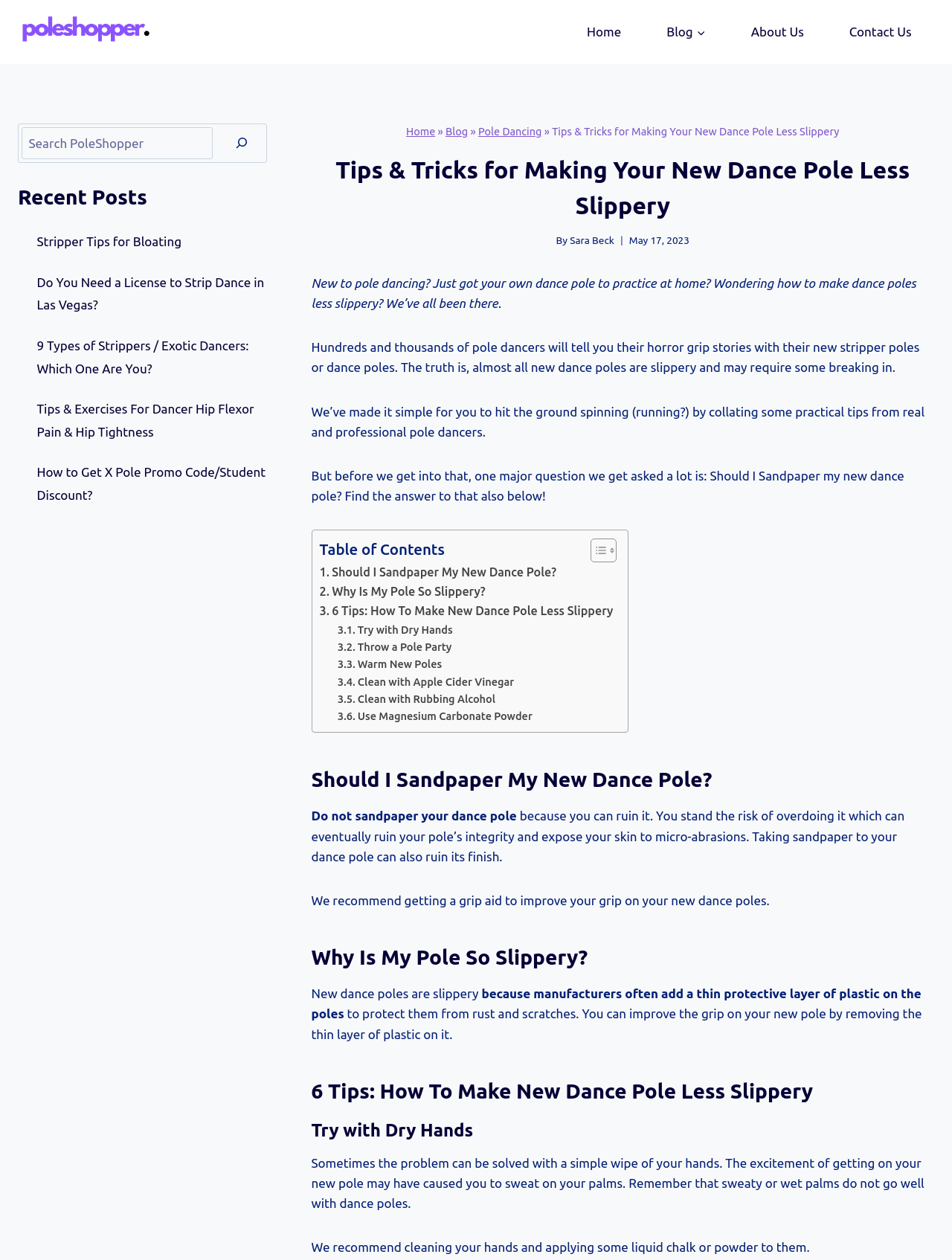Respond with a single word or phrase:
What is recommended to improve grip on a new dance pole?

Grip aid